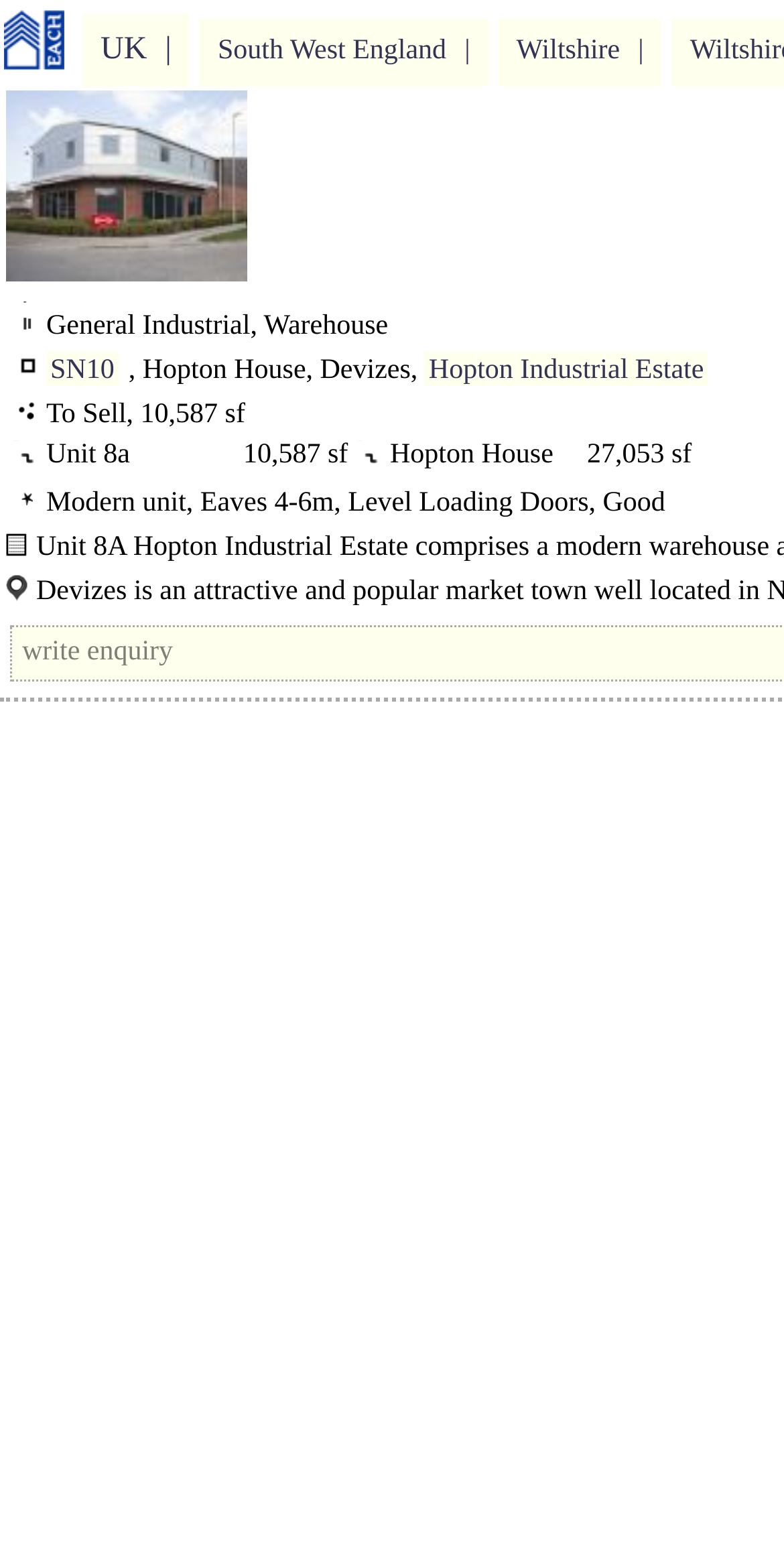Can you determine the bounding box coordinates of the area that needs to be clicked to fulfill the following instruction: "Explore Hopton Industrial Estate"?

[0.542, 0.227, 0.903, 0.251]